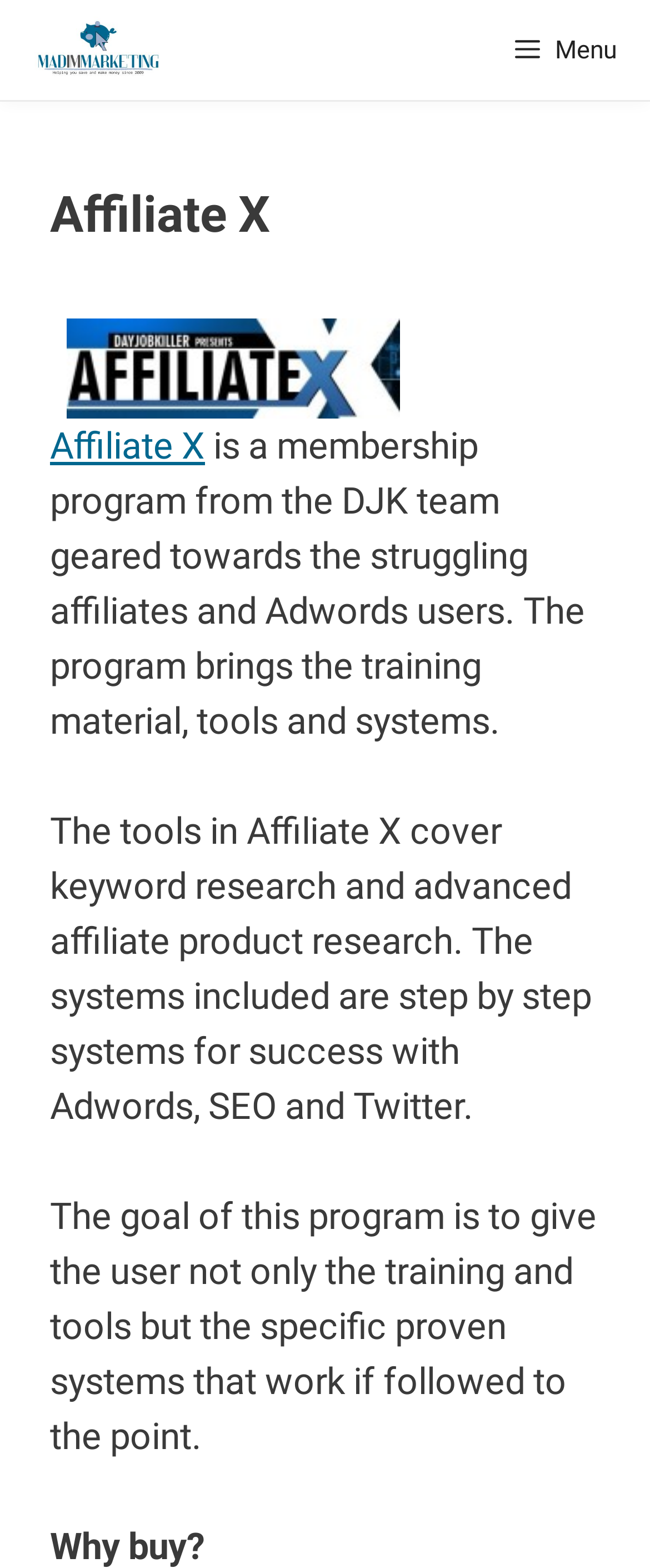Predict the bounding box for the UI component with the following description: "Affiliate X".

[0.077, 0.271, 0.315, 0.298]